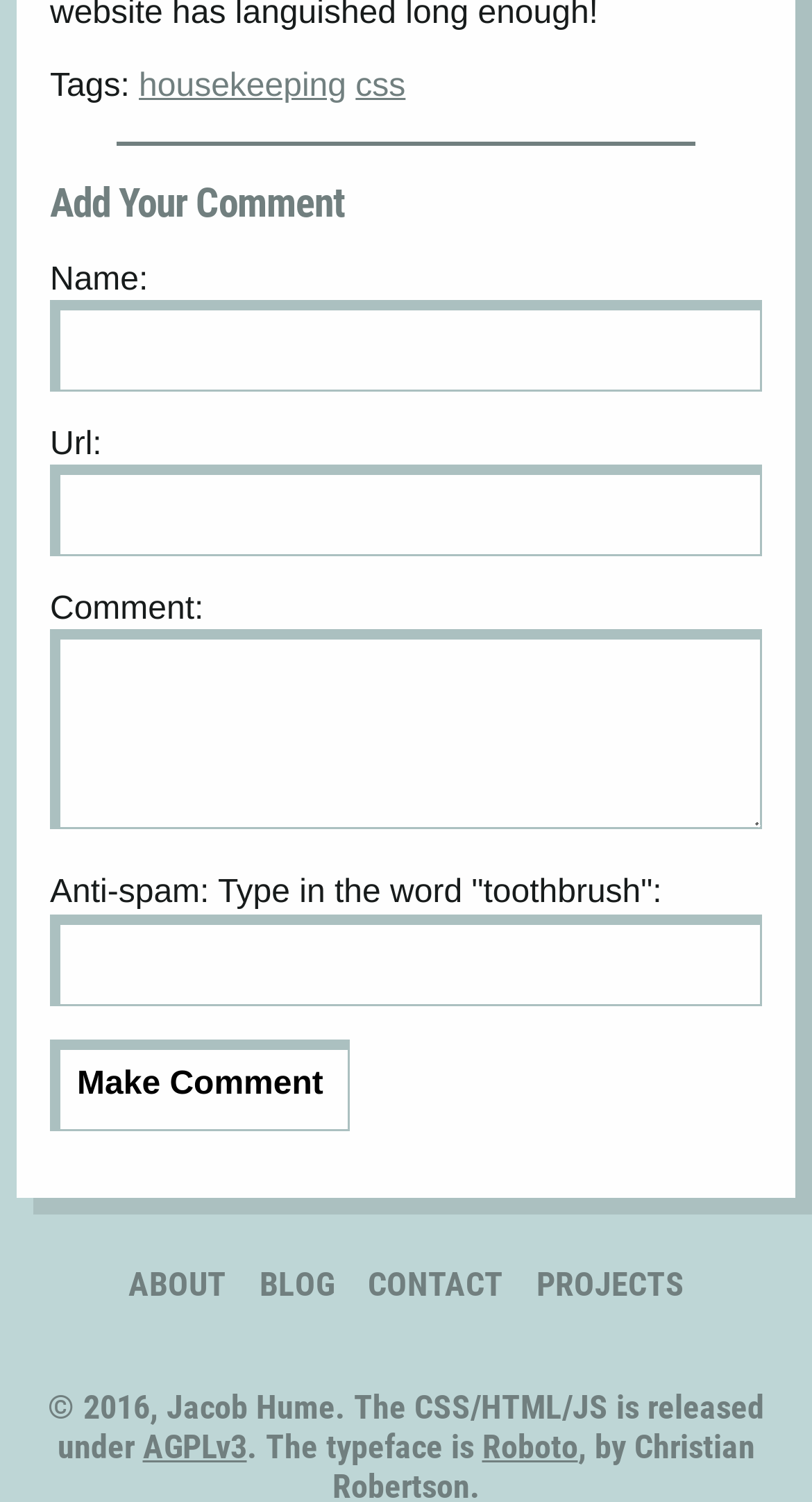Please answer the following question using a single word or phrase: 
What is the license under which the CSS/HTML/JS is released?

AGPLv3